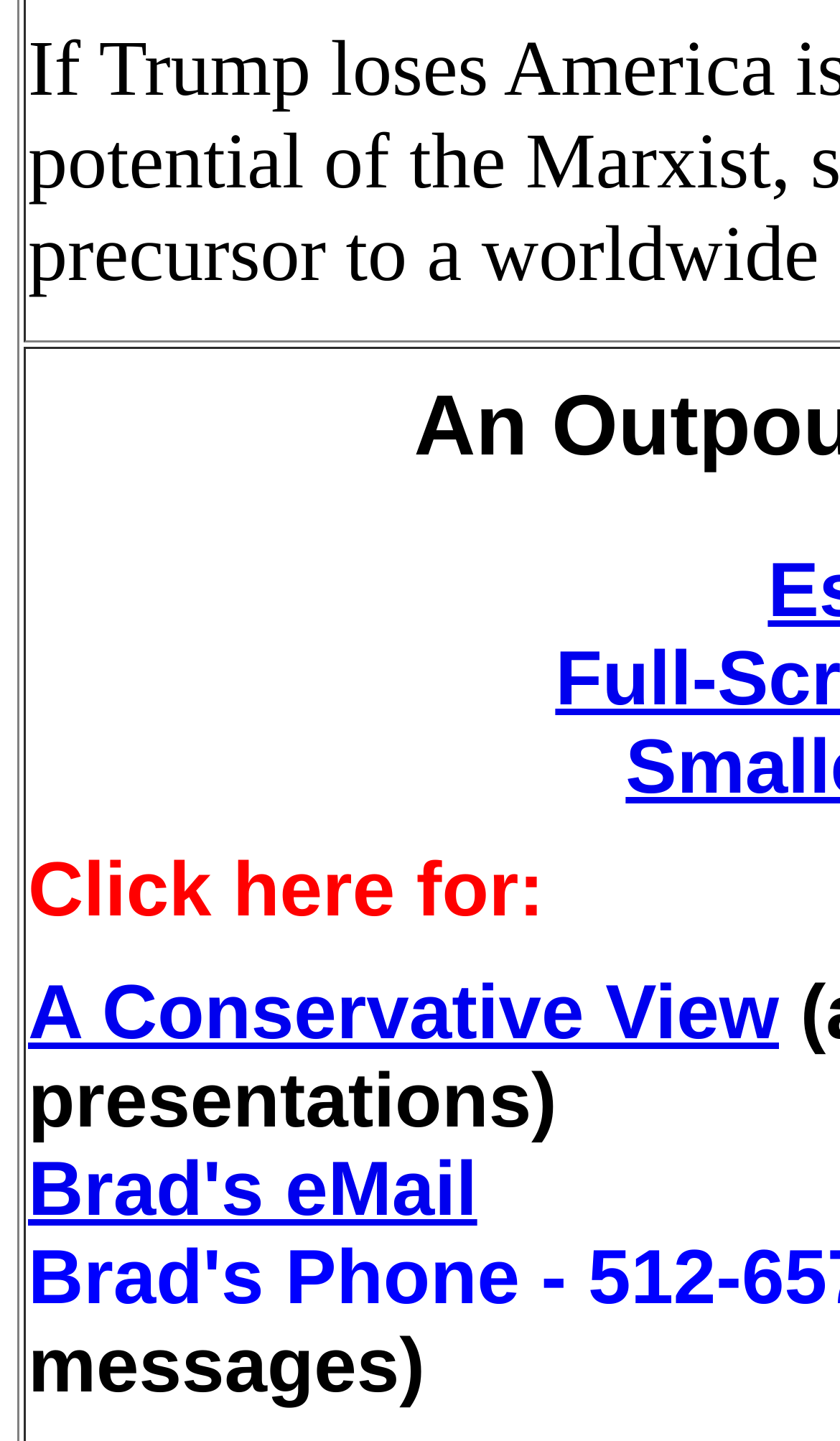Identify the bounding box for the UI element specified in this description: "A Conservative View". The coordinates must be four float numbers between 0 and 1, formatted as [left, top, right, bottom].

[0.033, 0.673, 0.927, 0.732]